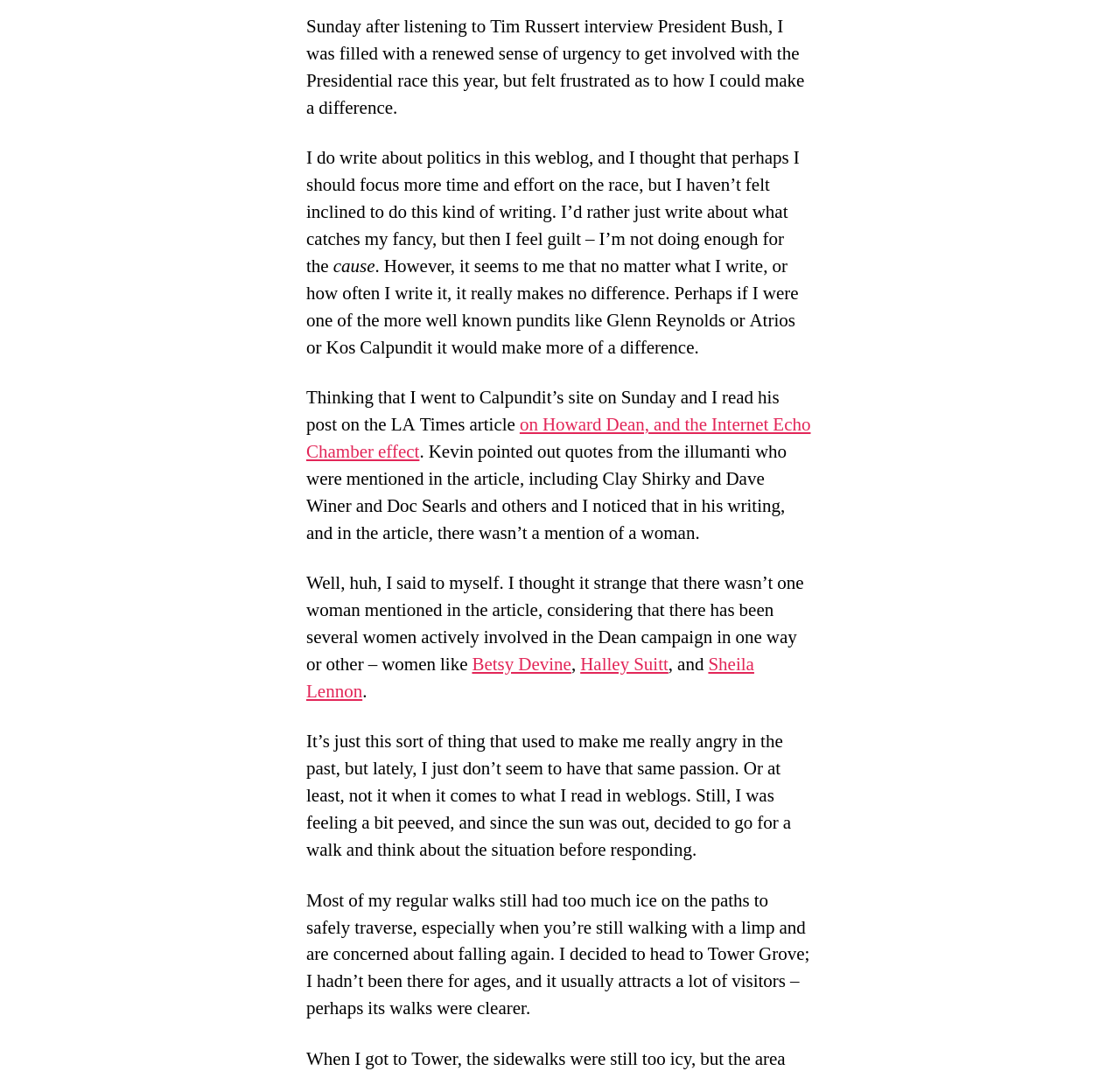Identify the bounding box for the element characterized by the following description: "Betsy Devine".

[0.421, 0.629, 0.51, 0.651]